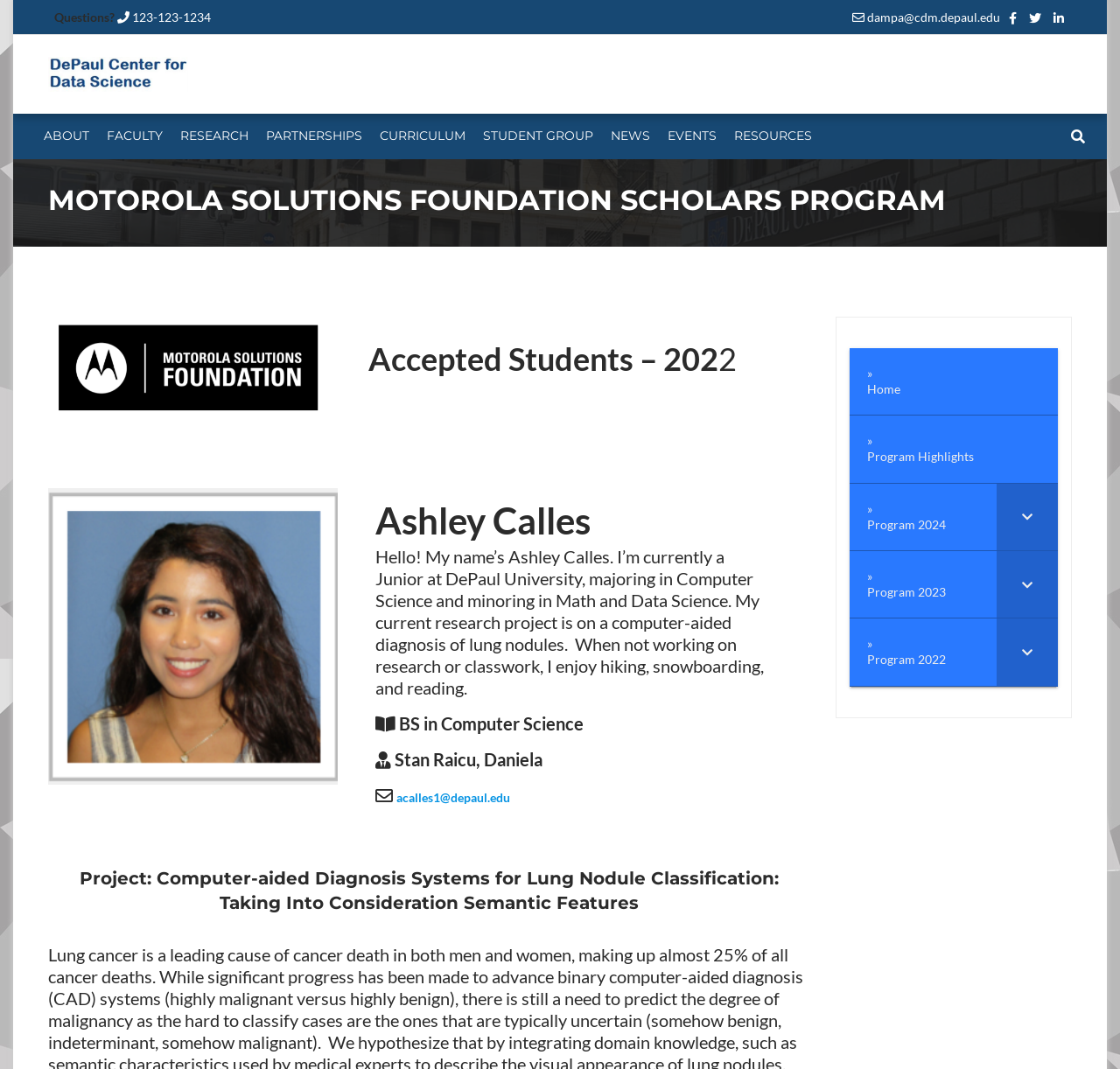Explain the webpage in detail.

This webpage appears to be a profile page for Ashley Calles, a junior at DePaul University, as part of the Motorola Solutions Foundation Scholars Program. 

At the top of the page, there is a horizontal menu bar with several menu items, including "About", "FACULTY", "Research", "Partnerships", "Curriculum", "STUDENT GROUP", "NEWS", "EVENTS", and "Resources". 

Below the menu bar, there is a heading that reads "MOTOROLA SOLUTIONS FOUNDATION SCHOLARS PROGRAM". 

To the right of the heading, there is a search icon and a set of social media icons. 

Below the heading, there is a figure, which is likely an image. 

The main content of the page is divided into two sections. On the left, there is a section with a heading that reads "Accepted Students – 2022" and a subheading that reads "Ashley Calles". Below the subheading, there is a paragraph that describes Ashley's background, research project, and interests. 

On the right, there is a section that appears to be a profile summary, with details such as Ashley's major, research project, and contact information. 

Further down the page, there is a heading that reads "Project: Computer-aided Diagnosis Systems for Lung Nodule Classification: Taking Into Consideration Semantic Features". 

At the bottom of the page, there are several links to other pages, including "Home", "Program Highlights", and "Program 2024", "Program 2023", and "Program 2022", each with a toggle submenu button.